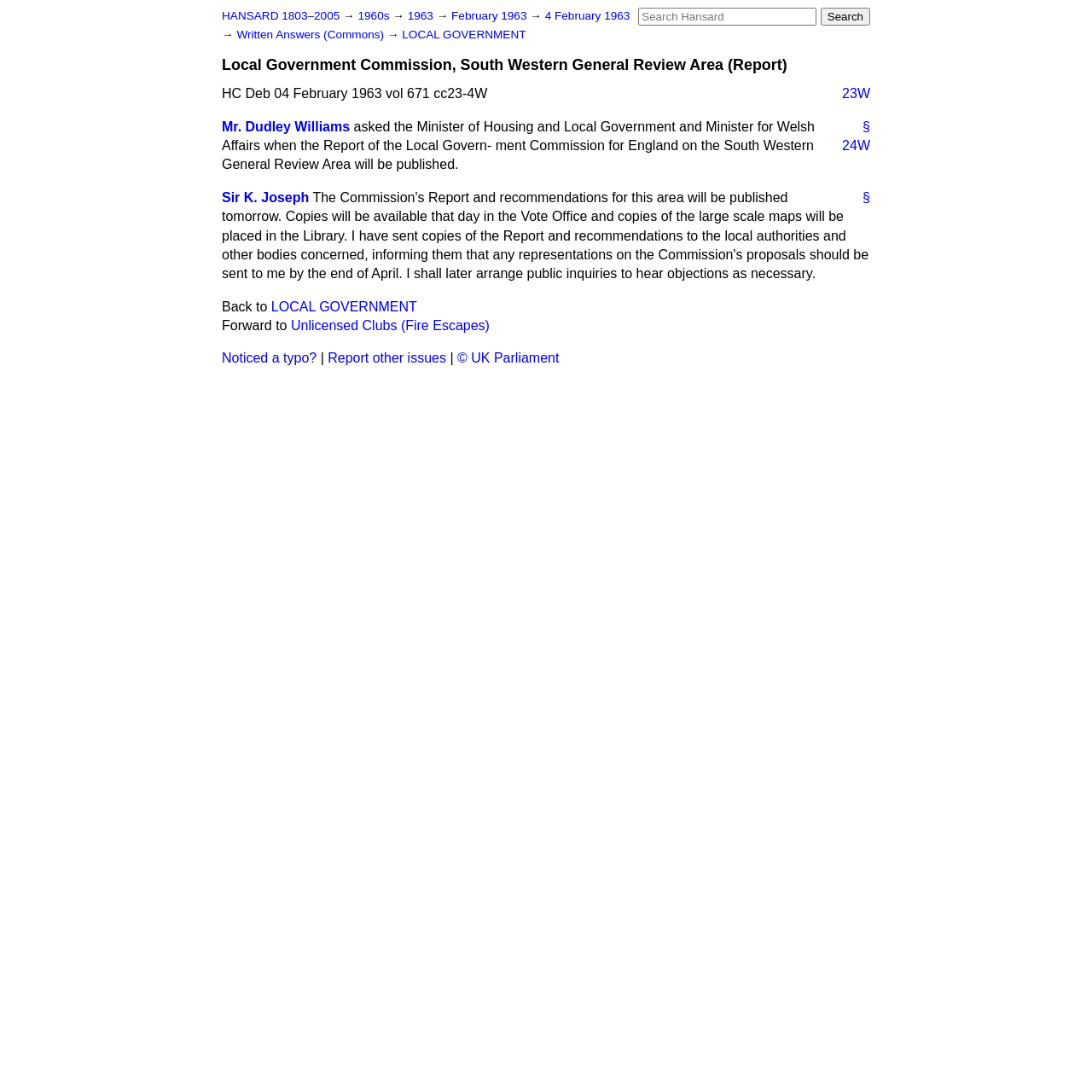Determine the coordinates of the bounding box for the clickable area needed to execute this instruction: "Read the report of 4 February 1963".

[0.499, 0.009, 0.577, 0.02]